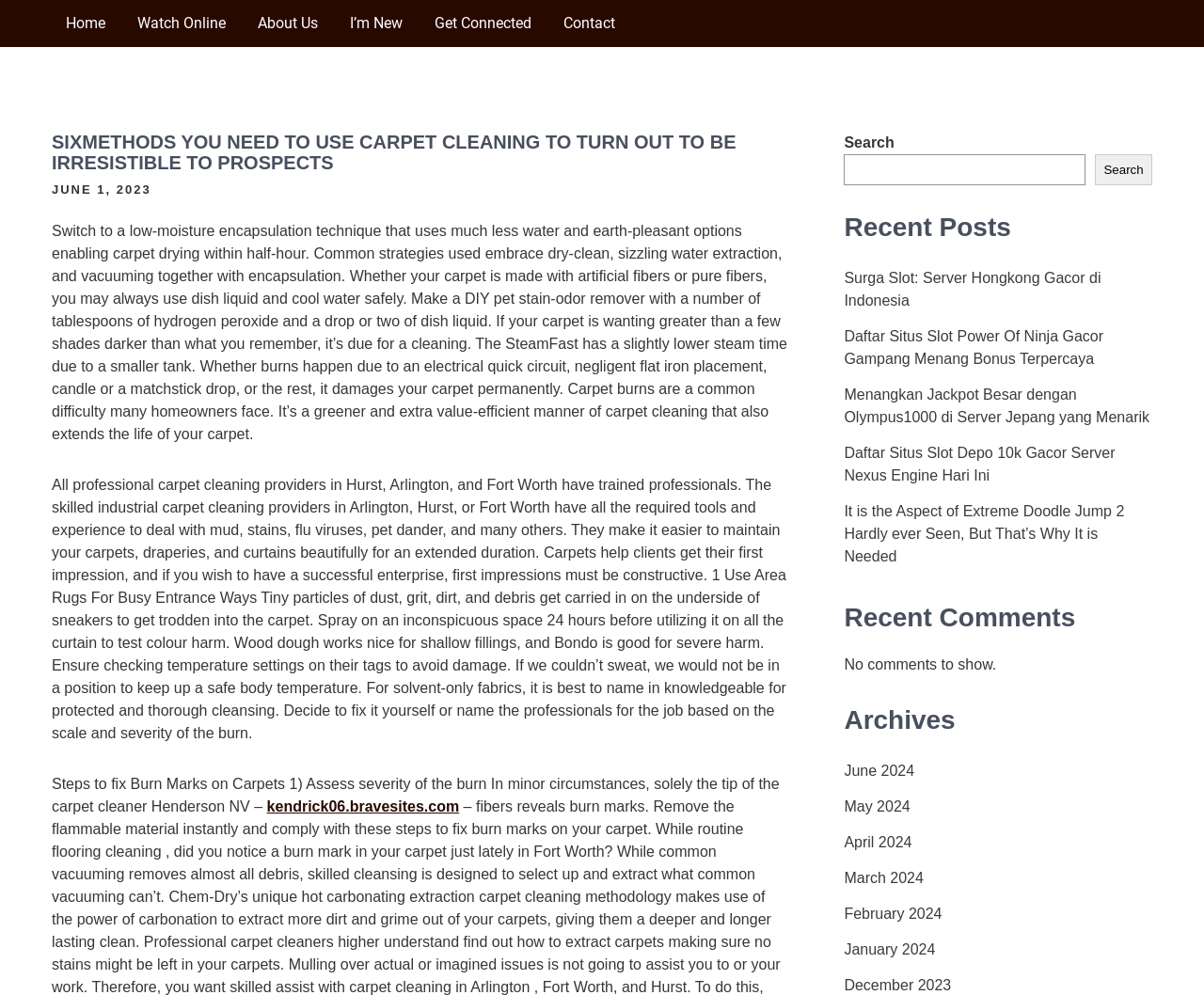Could you identify the text that serves as the heading for this webpage?

CHRIST EMBASSY NORTHSHORE